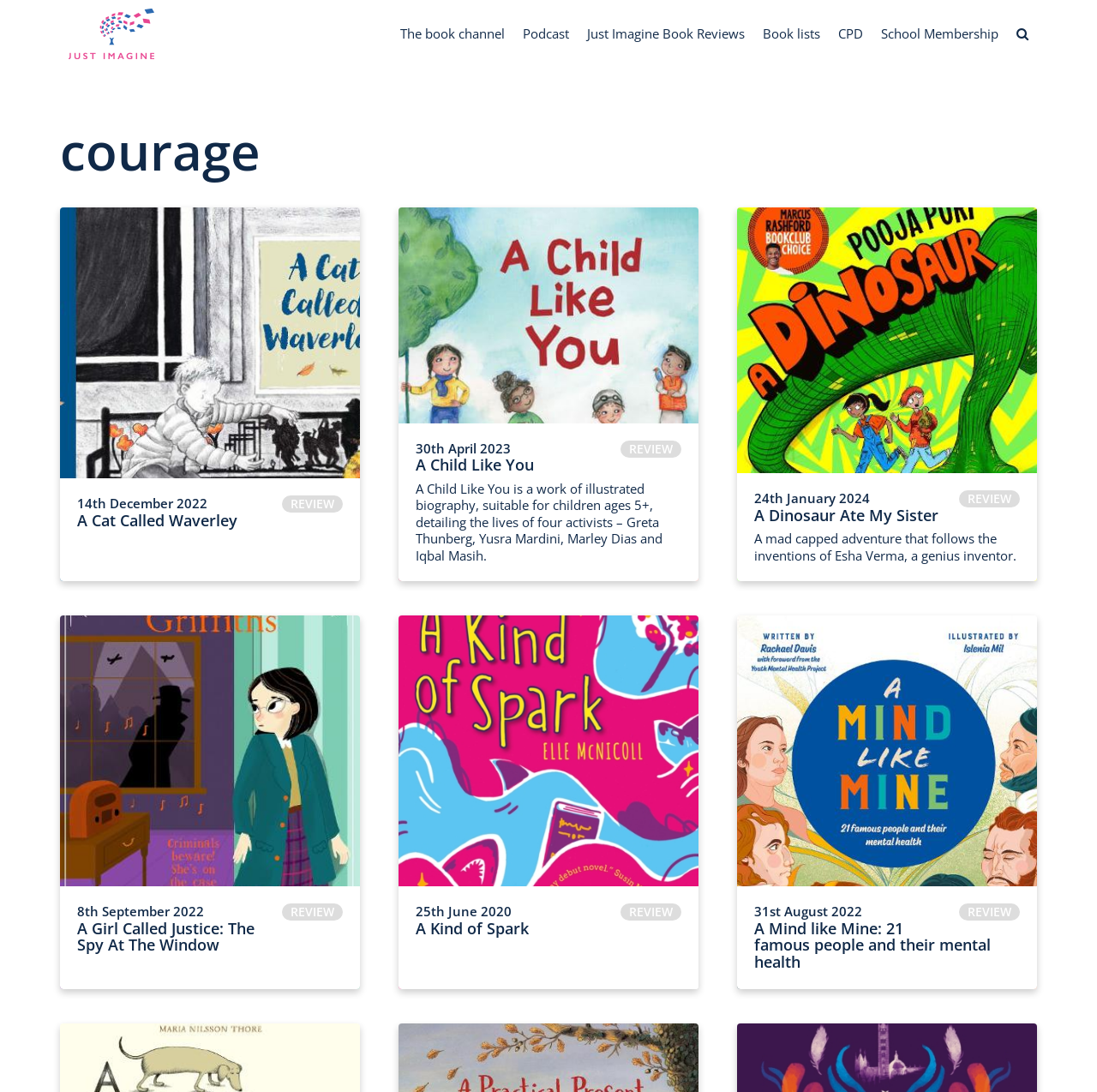Use one word or a short phrase to answer the question provided: 
How many book reviews are listed on this page?

5